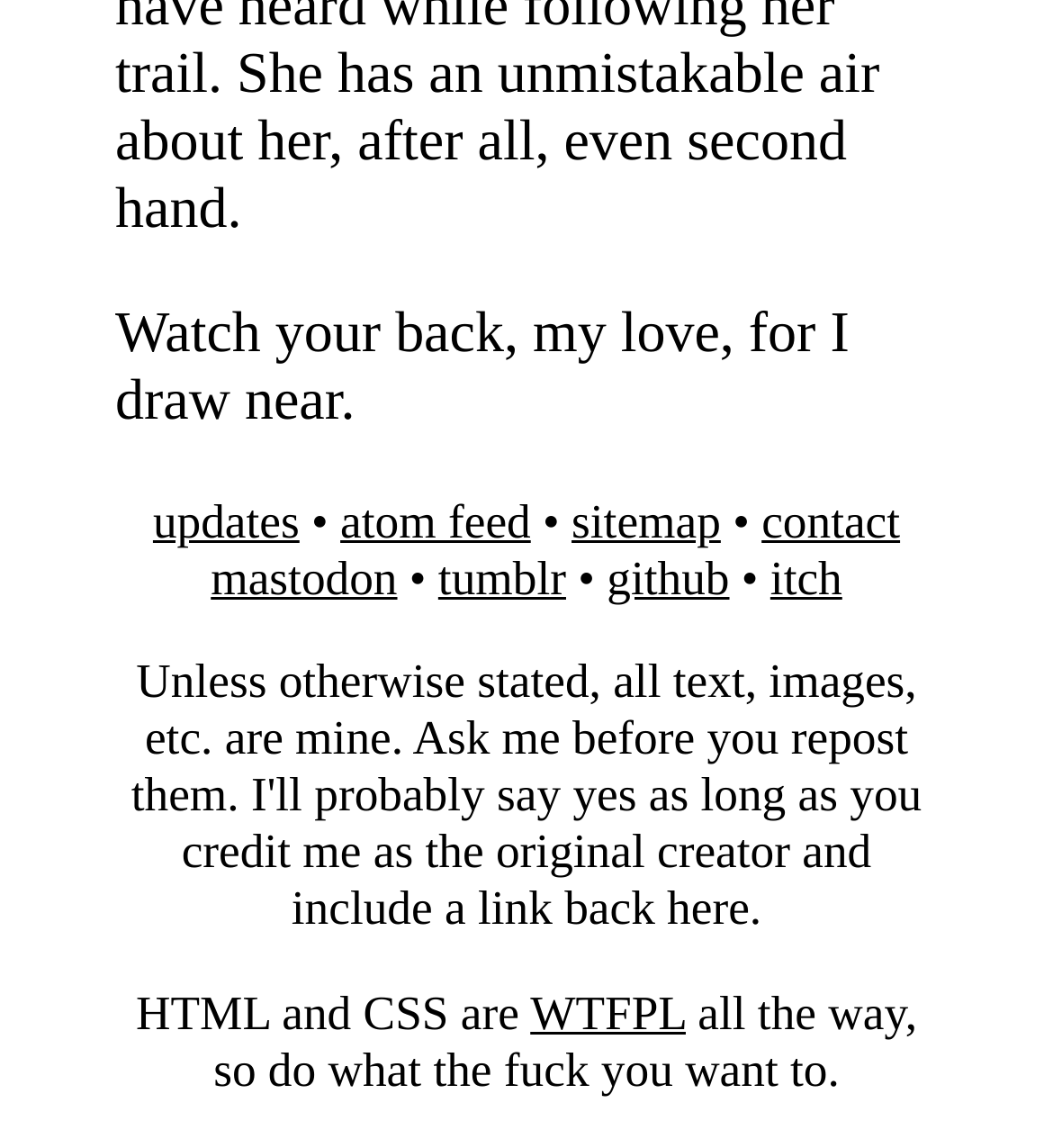How many links are in the footer section?
Please give a detailed and elaborate answer to the question.

The footer section is located at the bottom of the page, with a bounding box coordinate of [0.109, 0.43, 0.891, 0.958]. It contains 6 links, which are 'updates', 'atom feed', 'sitemap', 'contact', 'mastodon', and 'github'.